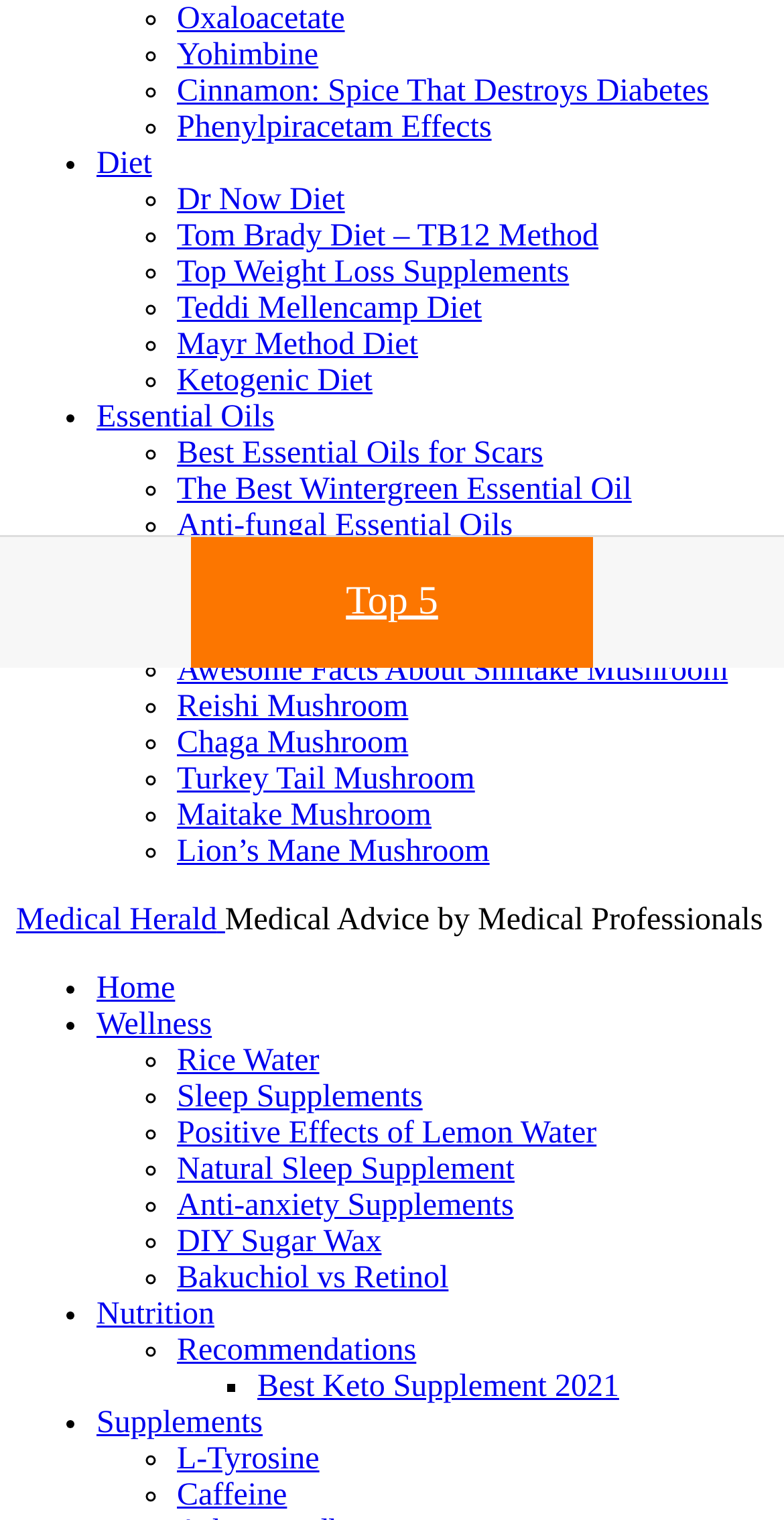Show the bounding box coordinates for the HTML element described as: "Positive Effects of Lemon Water".

[0.226, 0.734, 0.761, 0.757]